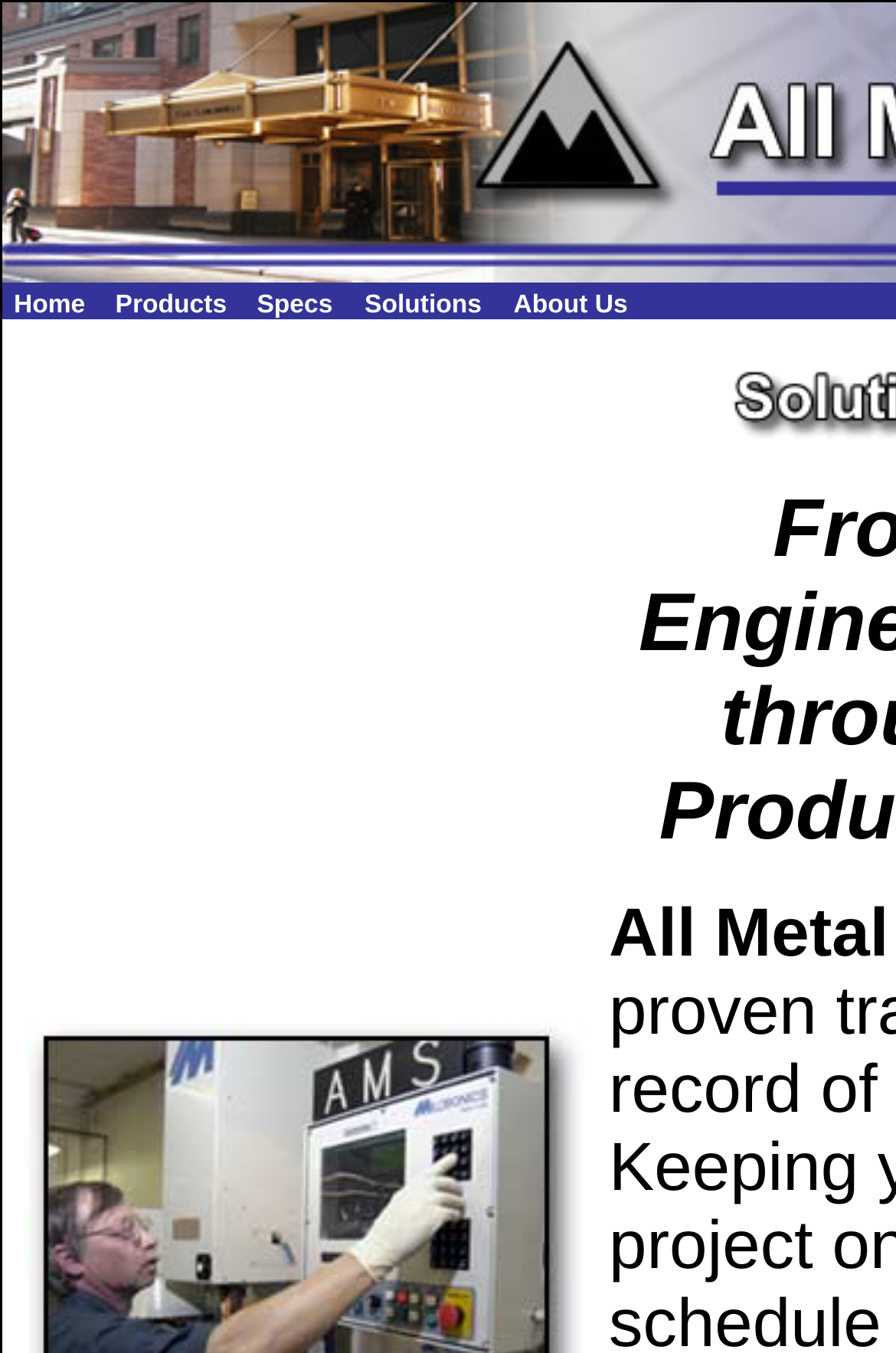What is the relative position of the 'About Us' link?
Ensure your answer is thorough and detailed.

By examining the bounding box coordinates of the 'About Us' link, I found that its x1 and x2 values (0.56 and 0.713) are greater than those of the other links. This indicates that the 'About Us' link is positioned to the right of the other links, making it the rightmost link in the row.